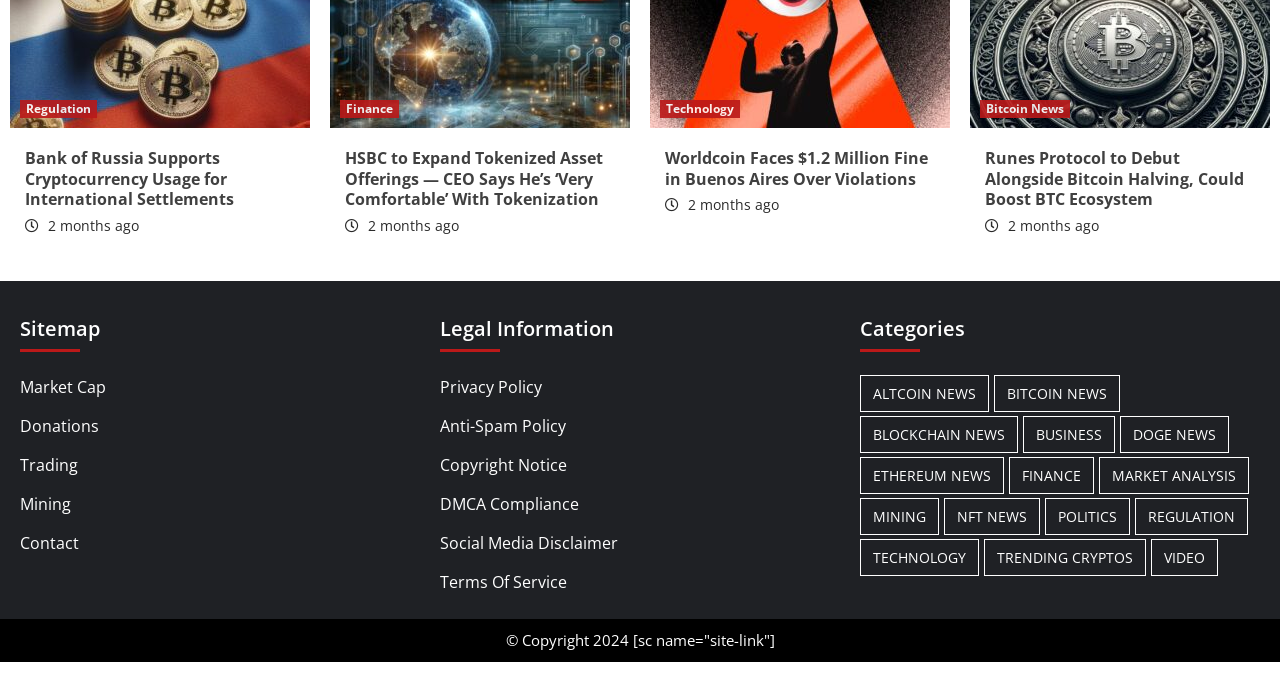Locate the bounding box coordinates of the element you need to click to accomplish the task described by this instruction: "Click on 'Runes Protocol to Debut Alongside Bitcoin Halving, Could Boost BTC Ecosystem'".

[0.77, 0.212, 0.972, 0.304]